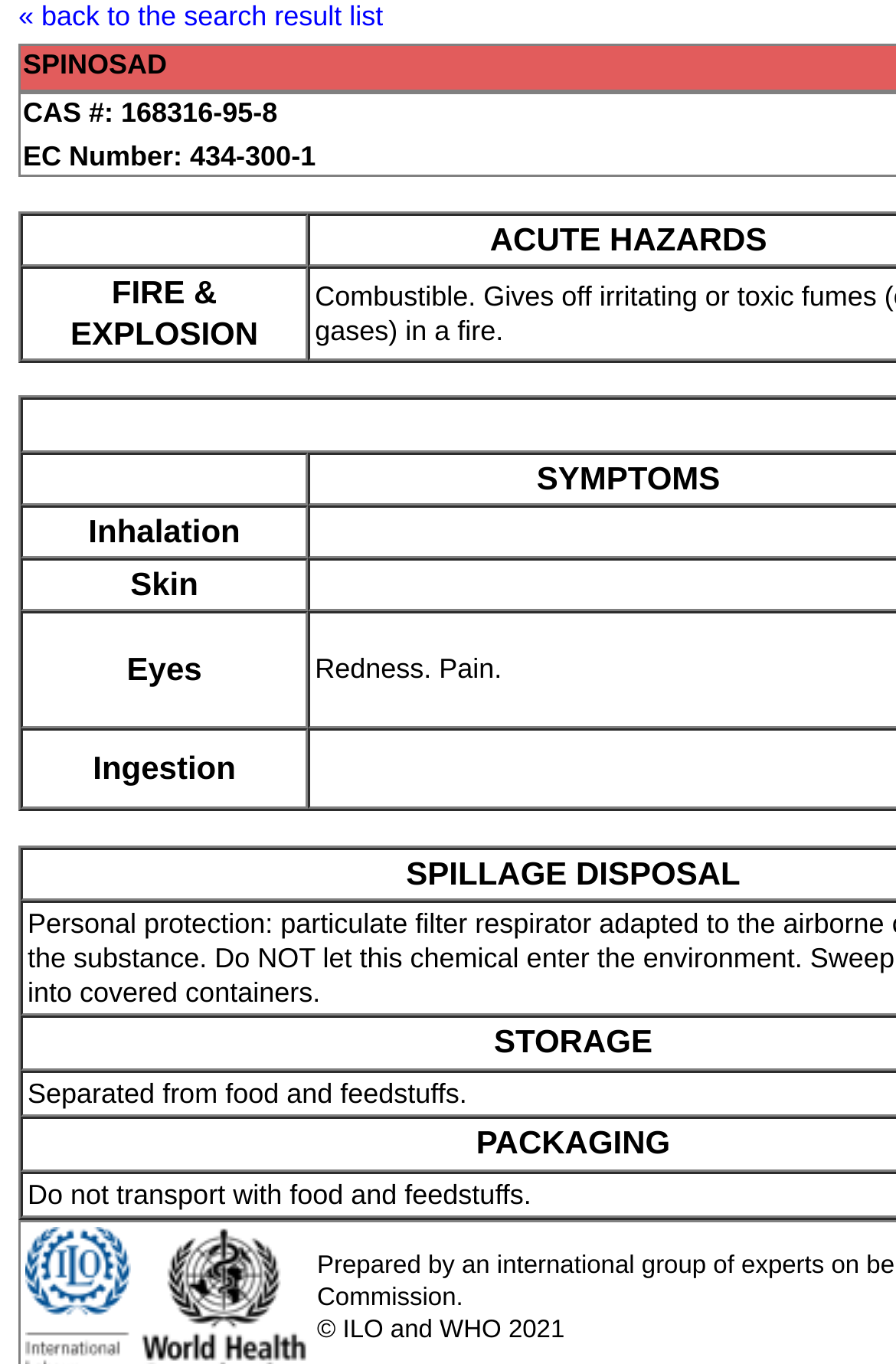Detail the various sections and features of the webpage.

The webpage is about ICSC 1502, specifically focusing on SPINOSAD. At the top-left corner, there is a link to go back to the search result list. Below this link, there is a grid cell containing the text "SPINOSAD". 

To the right of the grid cell, there are five column headers, each with a small amount of whitespace as their text content. Below these column headers, there are four row headers, each containing specific health risk categories: "FIRE & EXPLOSION", "Inhalation", "Skin", and "Eyes", followed by "Ingestion" at the bottom. These row headers are positioned in a vertical column, with each category listed below the previous one.